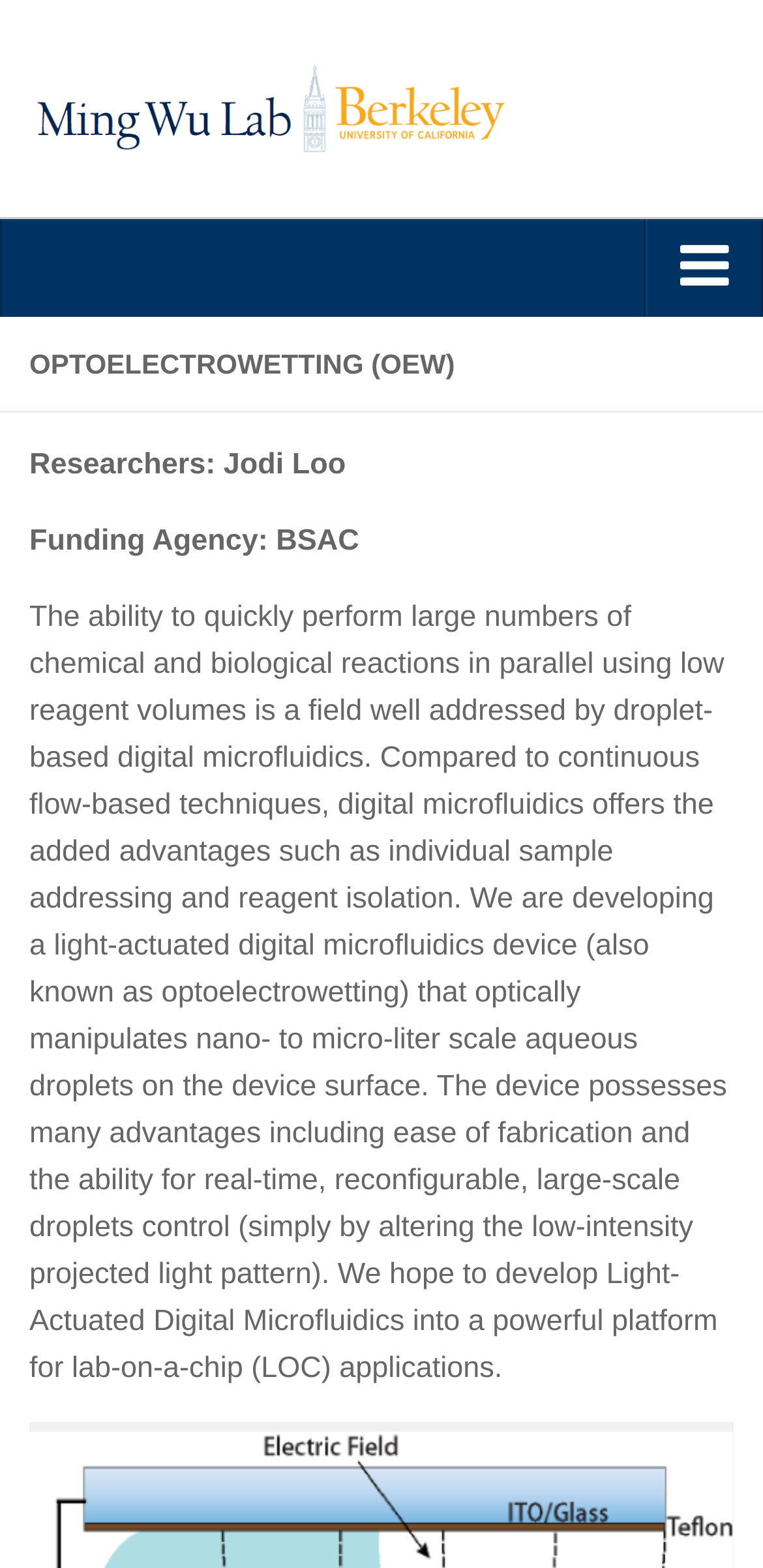Create a detailed narrative of the webpage’s visual and textual elements.

The webpage is about the Integrated Photonics Laboratory, specifically focusing on Light-Actuated Digital Microfluidics. At the top, there is a logo and a link to the laboratory's homepage. Below that, there is a navigation menu with links to different sections, including Home, News, People, Research, and Publications.

On the left side, there is a list of research topics, including Light-Actuated Digital Microfluidics, Optical Antenna Based NanoLED, and MEMS Optical Phased Array for LIDAR, among others. Each topic has a link to a separate page.

The main content of the page is about Optoelectrowetting (OEW), a research project. There is a heading with the title "OPTOELECTROWETTING (OEW)" followed by a brief description of the project, including the researchers involved, the funding agency, and a detailed explanation of the project's goals and advantages. The text describes the benefits of digital microfluidics, including individual sample addressing and reagent isolation, and how the light-actuated digital microfluidics device can manipulate nano- to micro-liter scale aqueous droplets on the device surface.

There are no images on the page besides the laboratory's logo. The overall layout is organized, with clear headings and concise text, making it easy to navigate and understand the content.